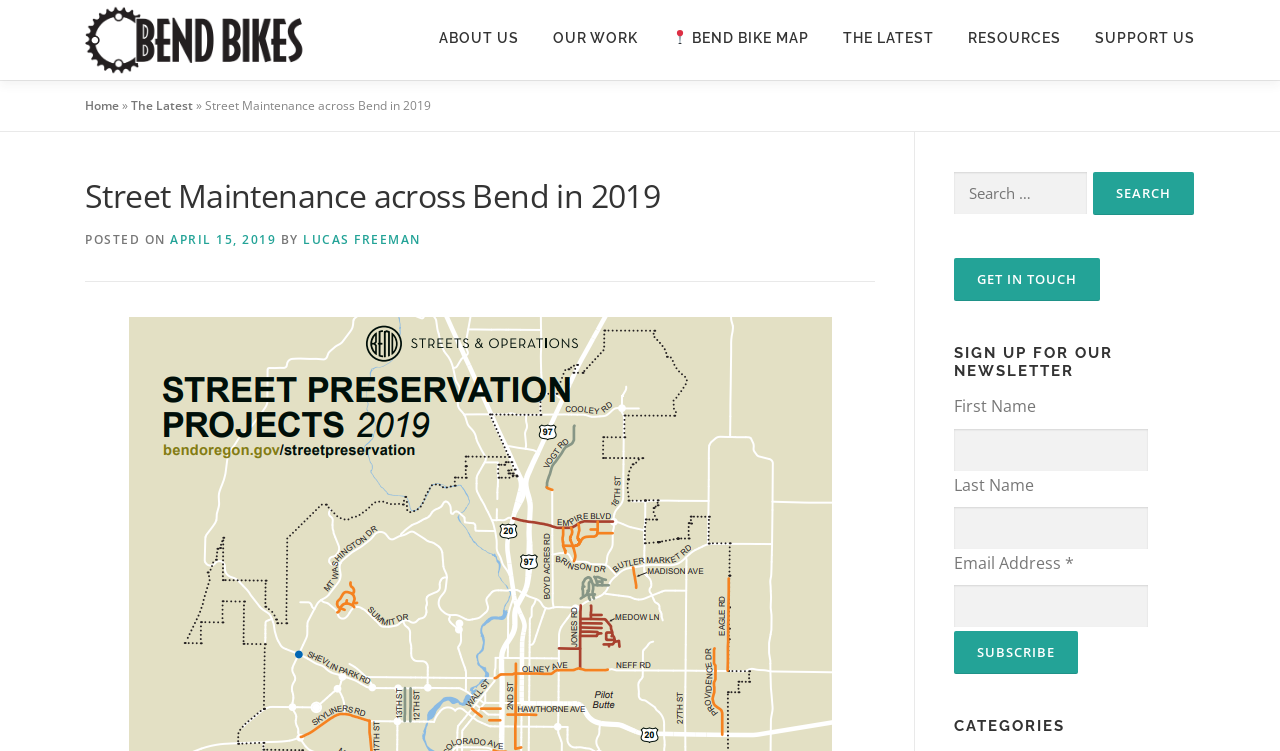Please answer the following question as detailed as possible based on the image: 
What type of content is categorized?

The webpage has a section titled 'CATEGORIES' which suggests that the content on the webpage is categorized. Based on the context of the webpage, it is likely that the categorized content refers to news or articles related to street maintenance and biking in Bend, Oregon.